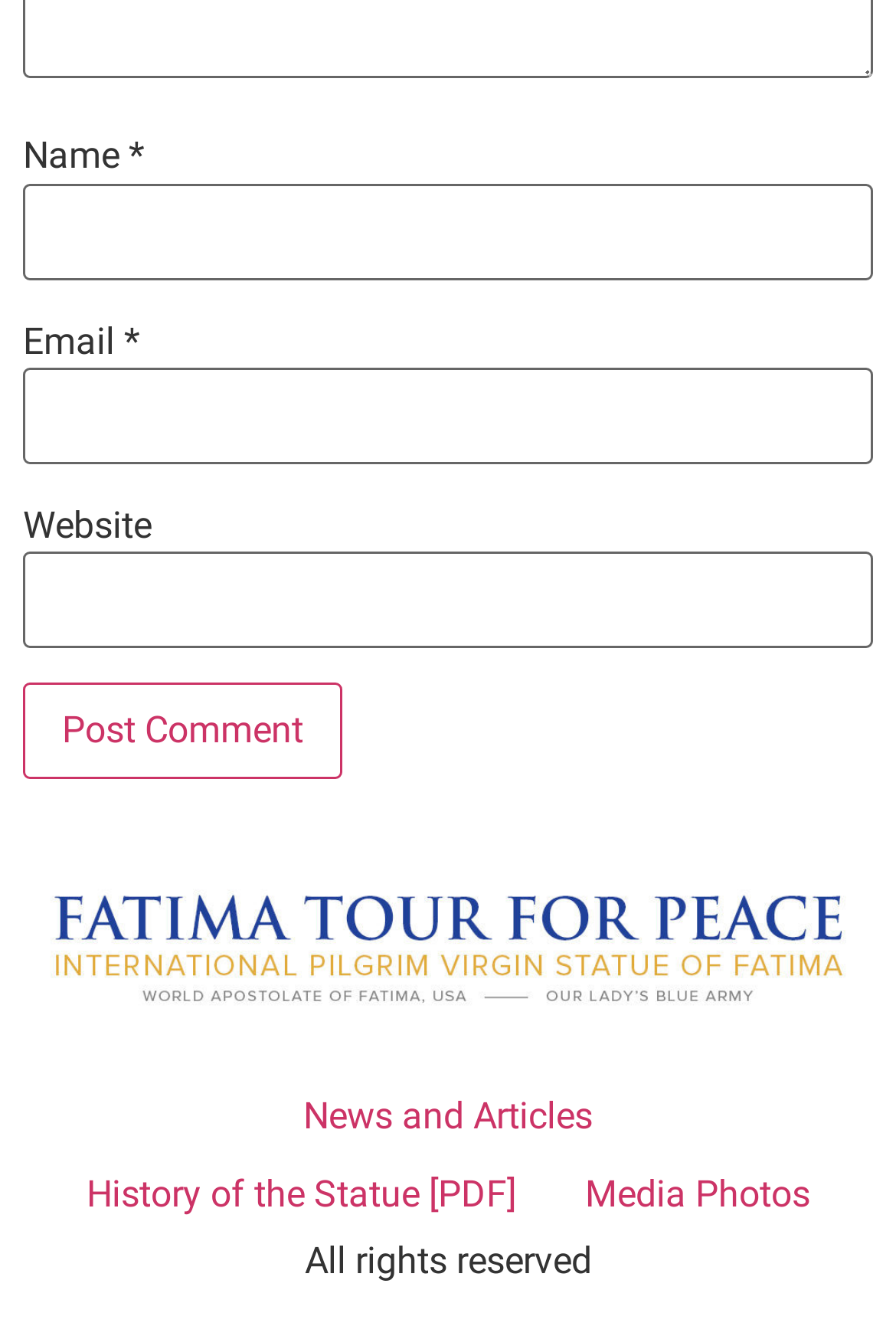Please answer the following question using a single word or phrase: 
What is the link 'History of the Statue' pointing to?

A PDF file